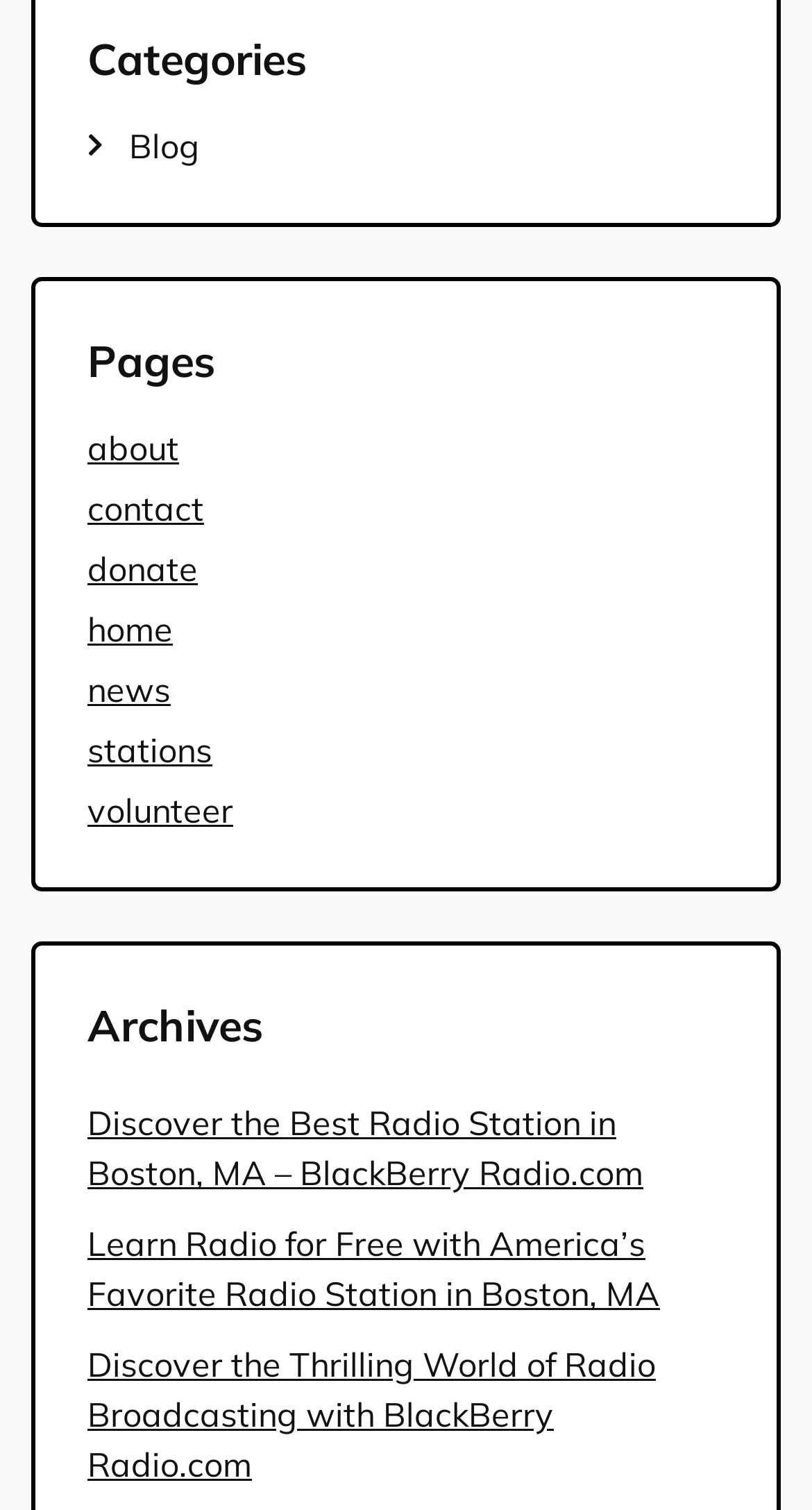Pinpoint the bounding box coordinates of the clickable area necessary to execute the following instruction: "Read the 'Discover the Best Radio Station in Boston, MA – BlackBerry Radio.com' article". The coordinates should be given as four float numbers between 0 and 1, namely [left, top, right, bottom].

[0.108, 0.73, 0.792, 0.791]